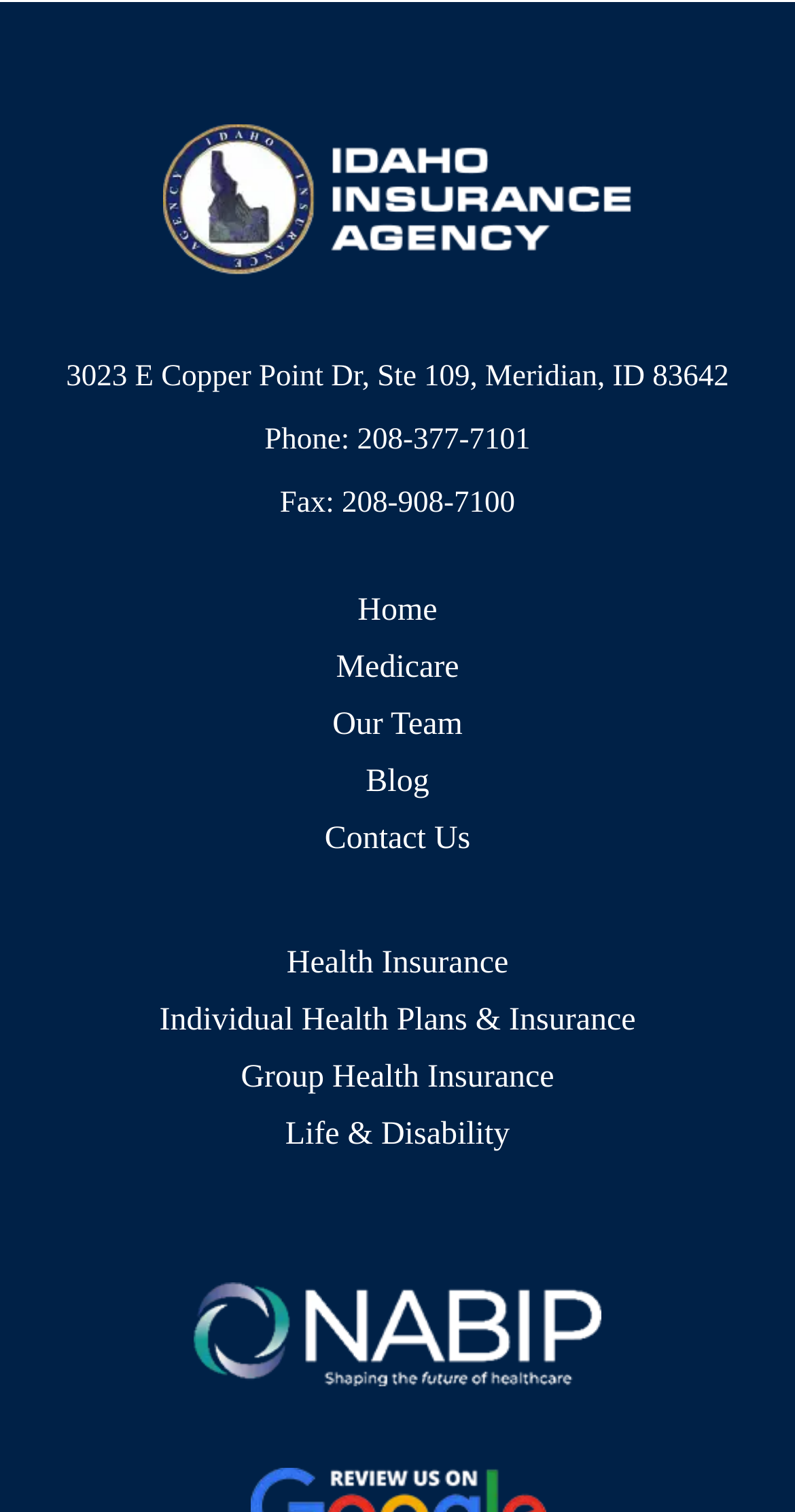Please find the bounding box coordinates of the clickable region needed to complete the following instruction: "visit the home page". The bounding box coordinates must consist of four float numbers between 0 and 1, i.e., [left, top, right, bottom].

[0.077, 0.389, 0.923, 0.421]